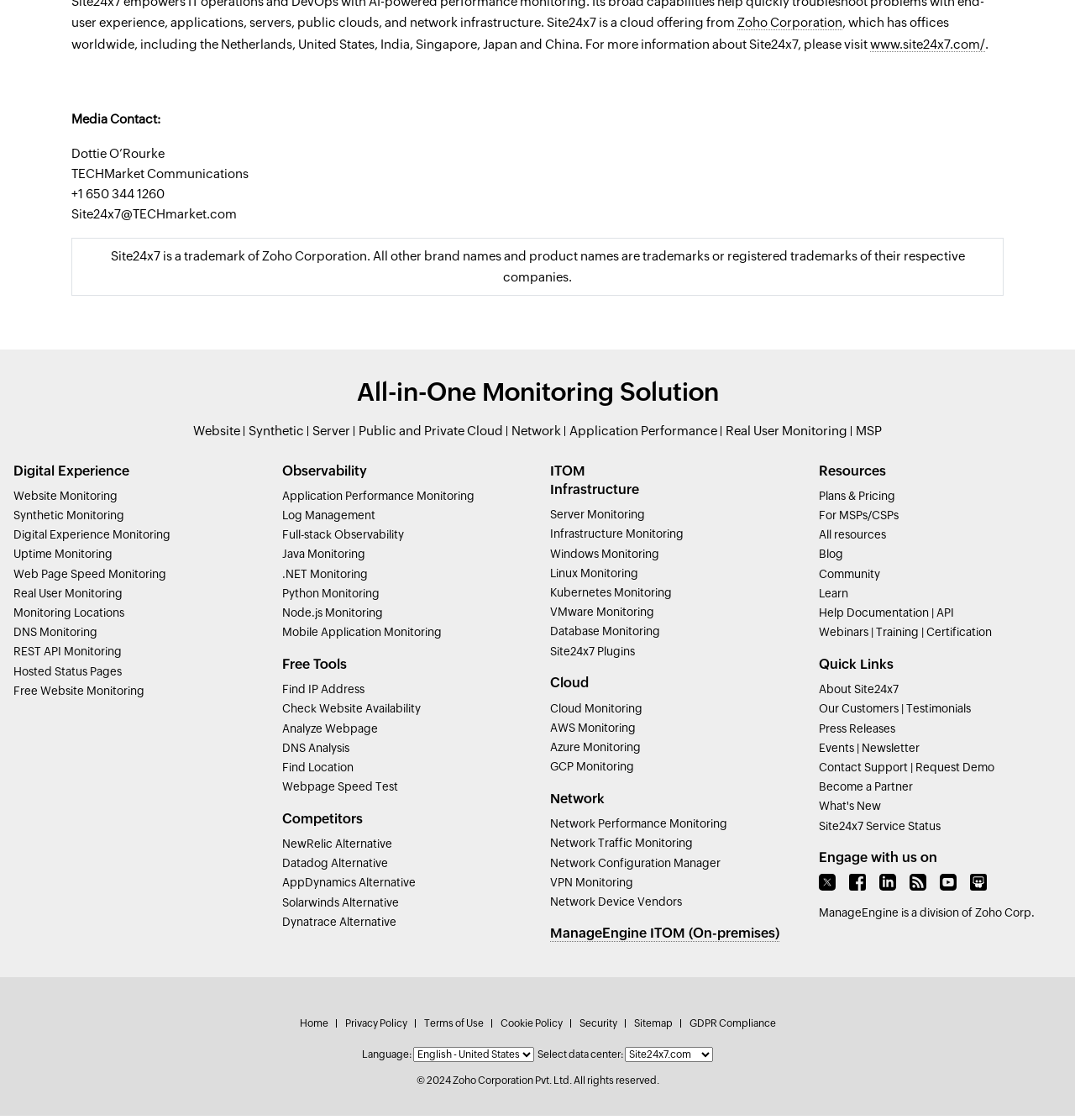Please identify the bounding box coordinates of the element on the webpage that should be clicked to follow this instruction: "Explore Server Monitoring". The bounding box coordinates should be given as four float numbers between 0 and 1, formatted as [left, top, right, bottom].

[0.512, 0.453, 0.6, 0.465]